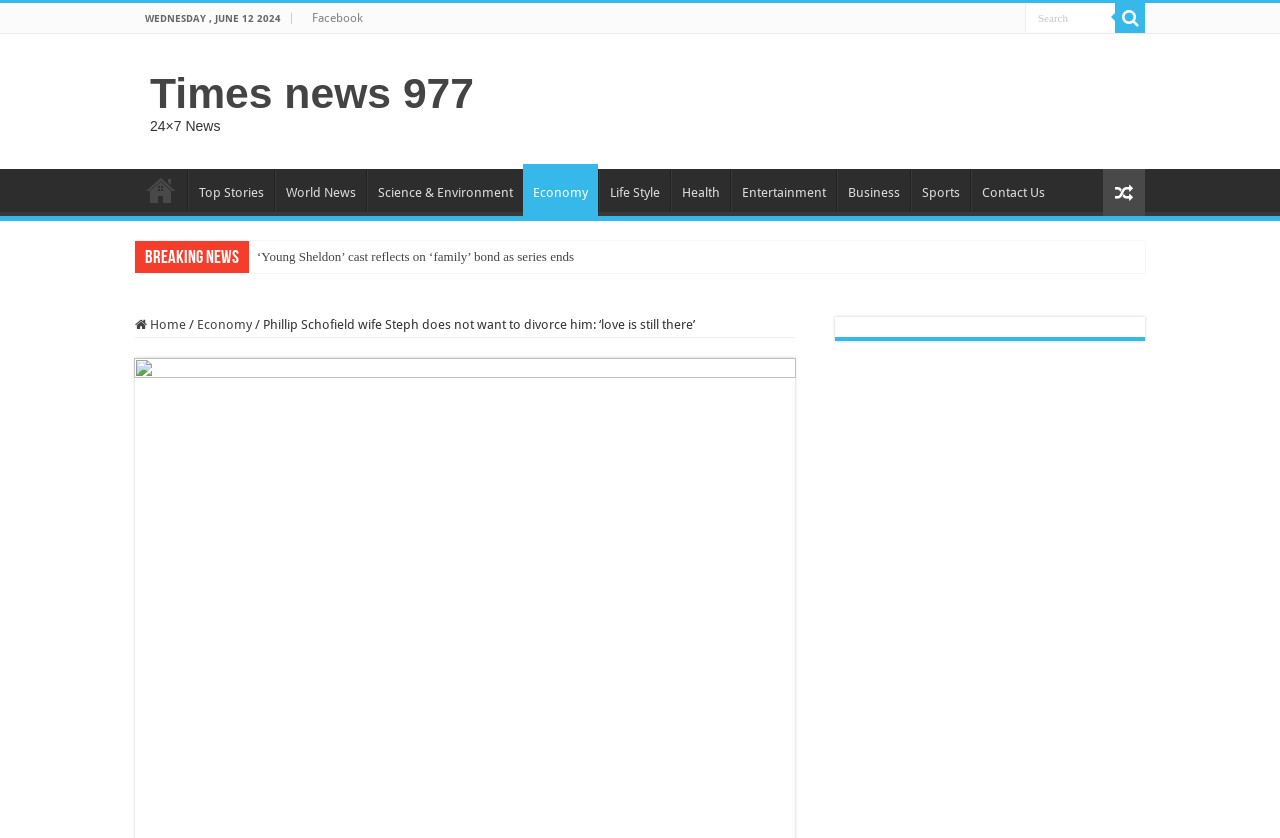Provide a thorough description of the webpage's content and layout.

This webpage appears to be a news article page from Times news 977. At the top, there is a date displayed as "WEDNESDAY, JUNE 12 2024". Below the date, there are several links to social media platforms, including Facebook, and a search bar with a magnifying glass icon. 

On the top-left corner, the website's logo and name "Times news 977 24×7 News" are displayed. Below the logo, there is a navigation menu with links to various sections, including "Home", "Top Stories", "World News", "Science & Environment", "Economy", "Life Style", "Health", "Entertainment", "Business", "Sports", and "Contact Us". 

The main content of the page is an article with the title "Phillip Schofield wife Steph does not want to divorce him: ‘love is still there’". The article is positioned below the navigation menu and occupies a significant portion of the page. 

To the right of the article title, there is a "Breaking News" label. Below the article title, there is a link to a related news article titled "‘Young Sheldon’ cast reflects on ‘family’ bond as series ends". 

At the bottom of the page, there is a complementary section that spans the entire width of the page.